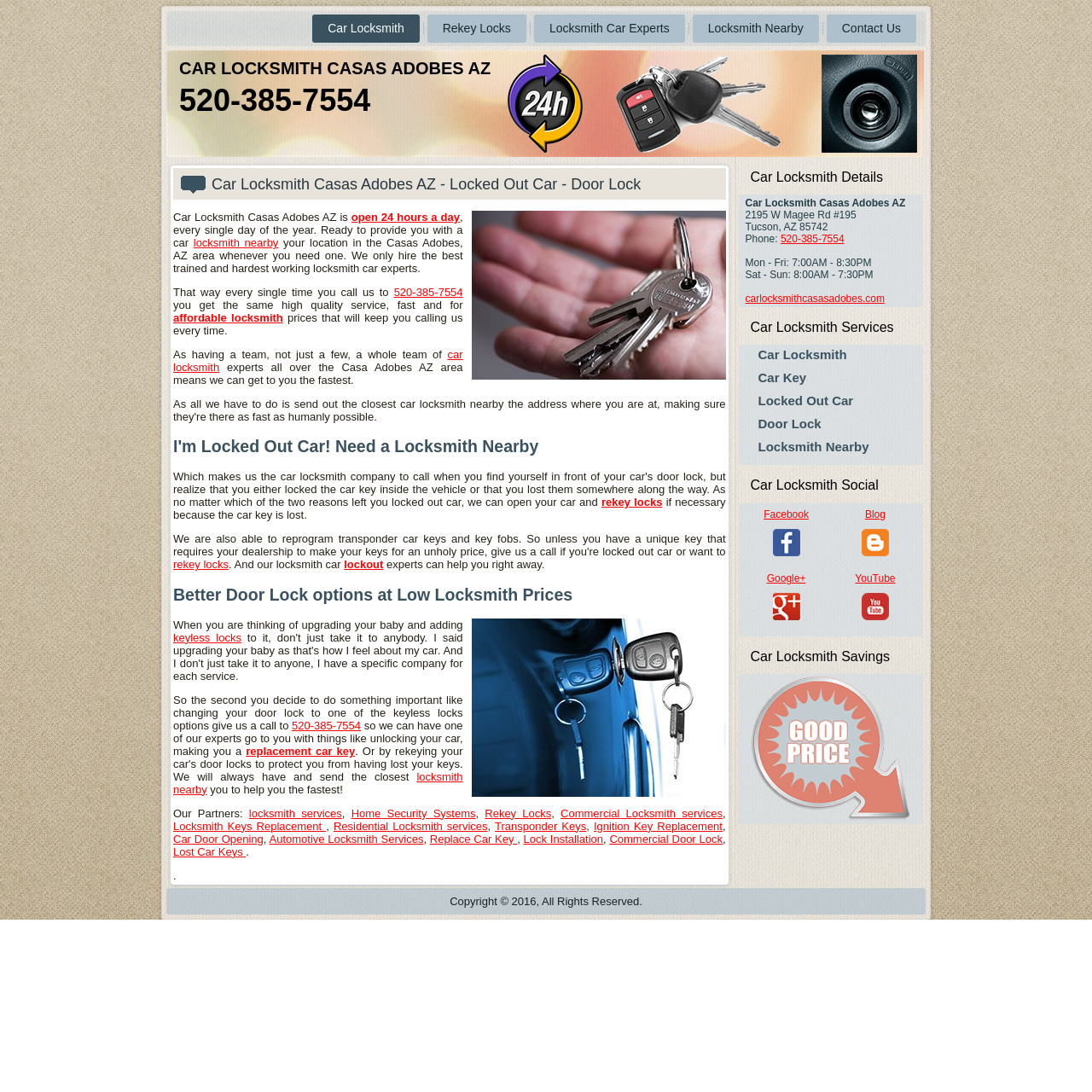Please identify the bounding box coordinates of the clickable area that will allow you to execute the instruction: "View or print coupon".

[0.682, 0.619, 0.839, 0.752]